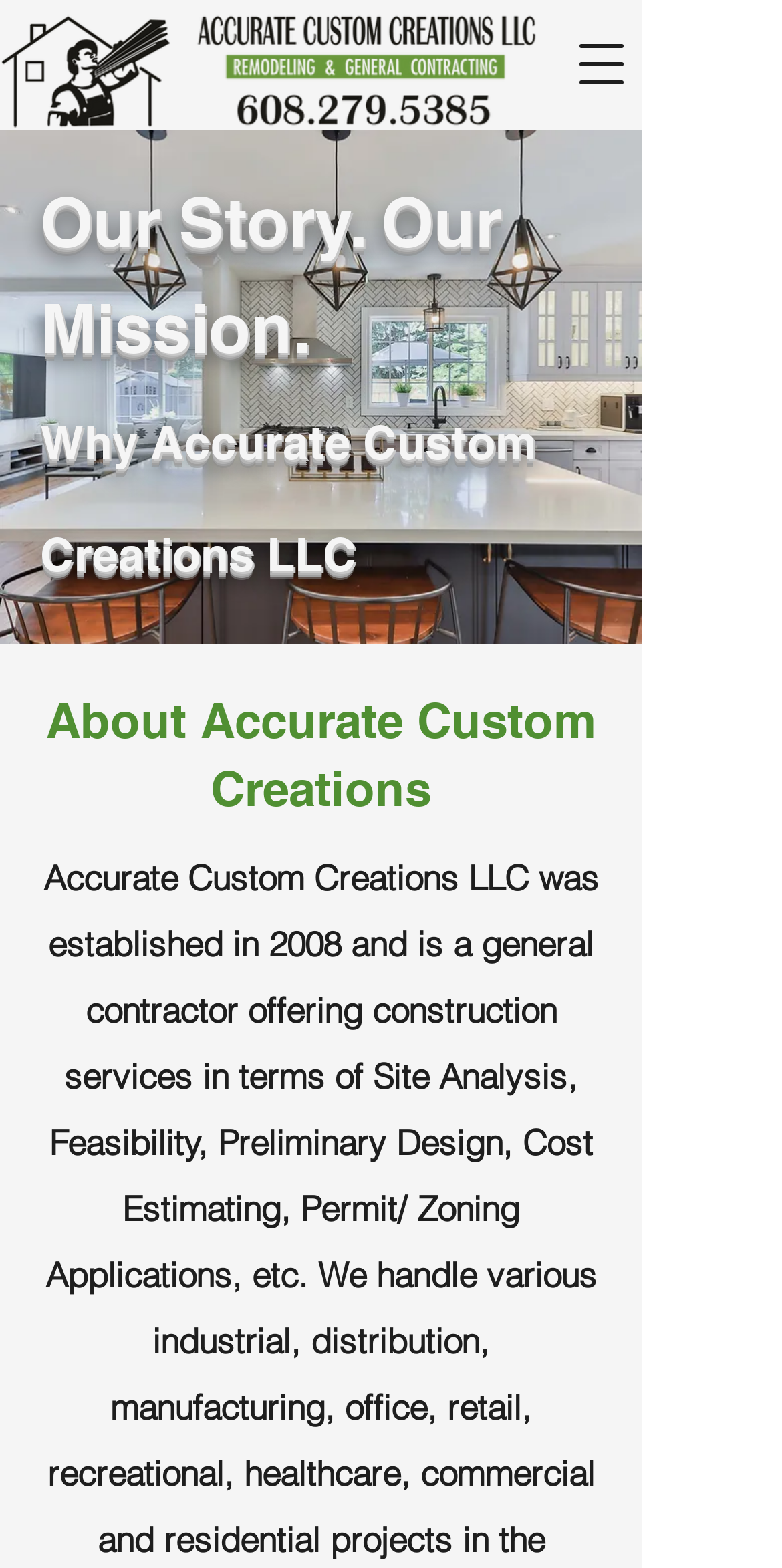What is the main topic of the webpage?
Kindly offer a detailed explanation using the data available in the image.

The webpage has two headings, 'Our Story. Our Mission. Why Accurate Custom Creations LLC' and 'About Accurate Custom Creations', which suggest that the main topic of the webpage is about the company itself.